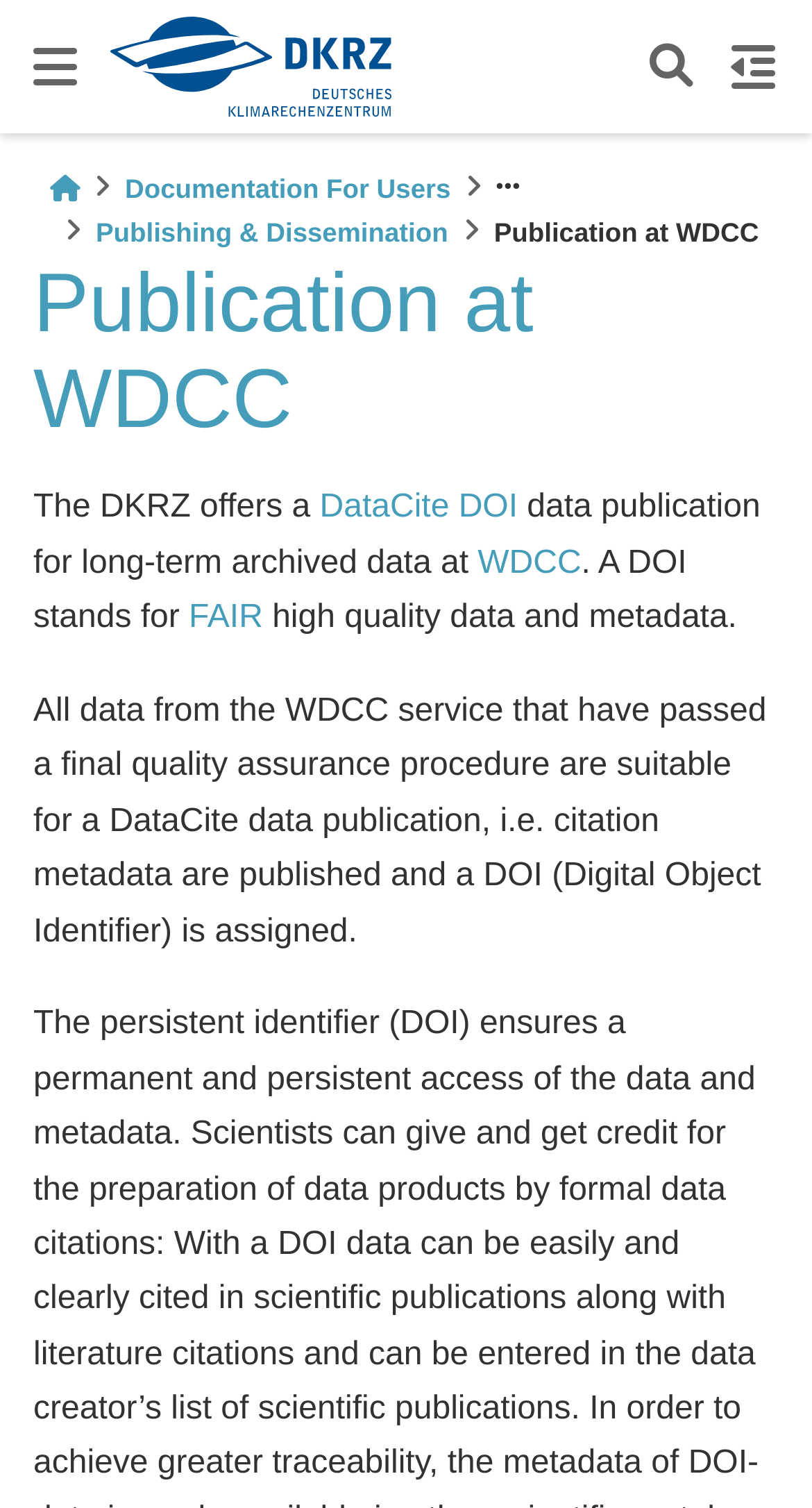What is the quality assurance procedure for?
Answer the question with a detailed explanation, including all necessary information.

The quality assurance procedure is mentioned in the text as a requirement for data publication, specifically for data from the WDCC service to be eligible for a DataCite data publication.